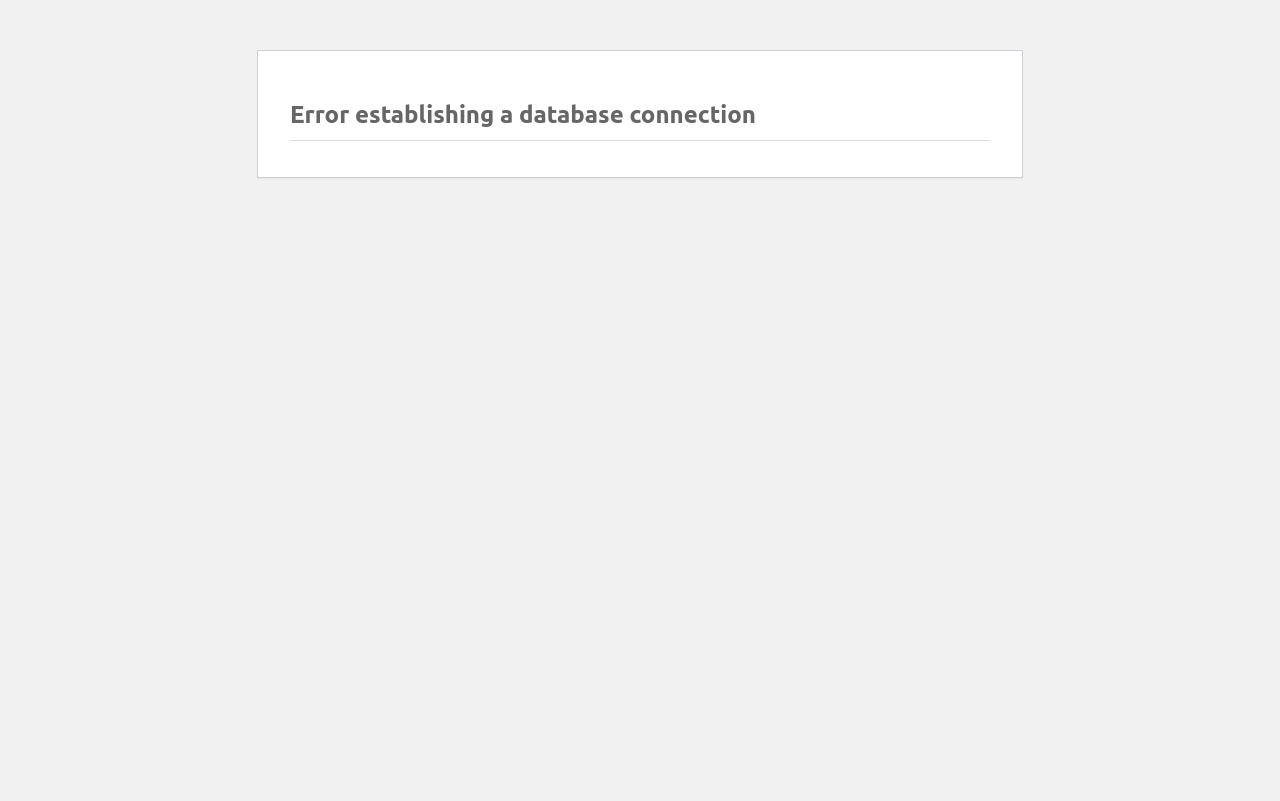Please extract the webpage's main title and generate its text content.

Error establishing a database connection